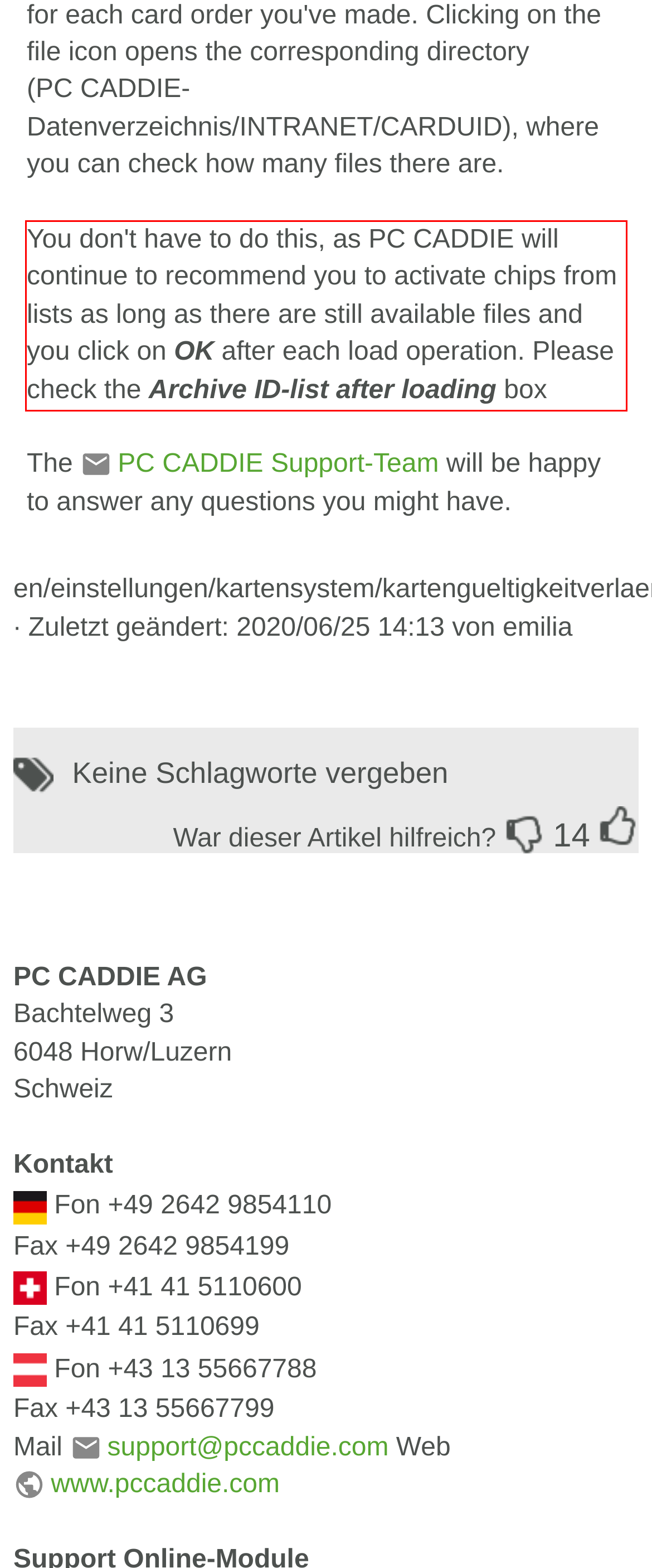You are given a webpage screenshot with a red bounding box around a UI element. Extract and generate the text inside this red bounding box.

You don't have to do this, as PC CADDIE will continue to recommend you to activate chips from lists as long as there are still available files and you click on OK after each load operation. Please check the Archive ID-list after loading box